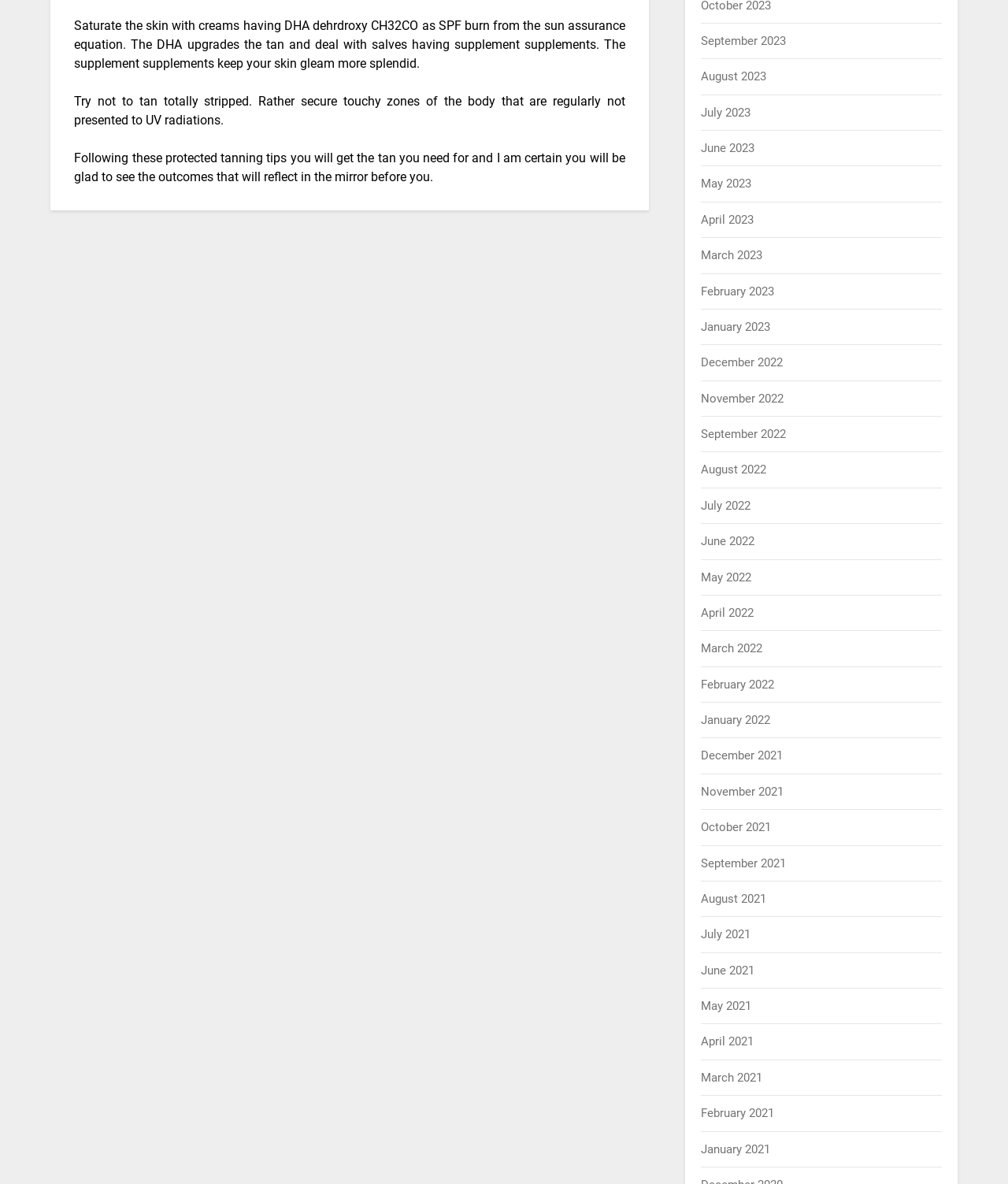Locate the bounding box coordinates of the segment that needs to be clicked to meet this instruction: "View July 2023".

[0.696, 0.089, 0.745, 0.101]